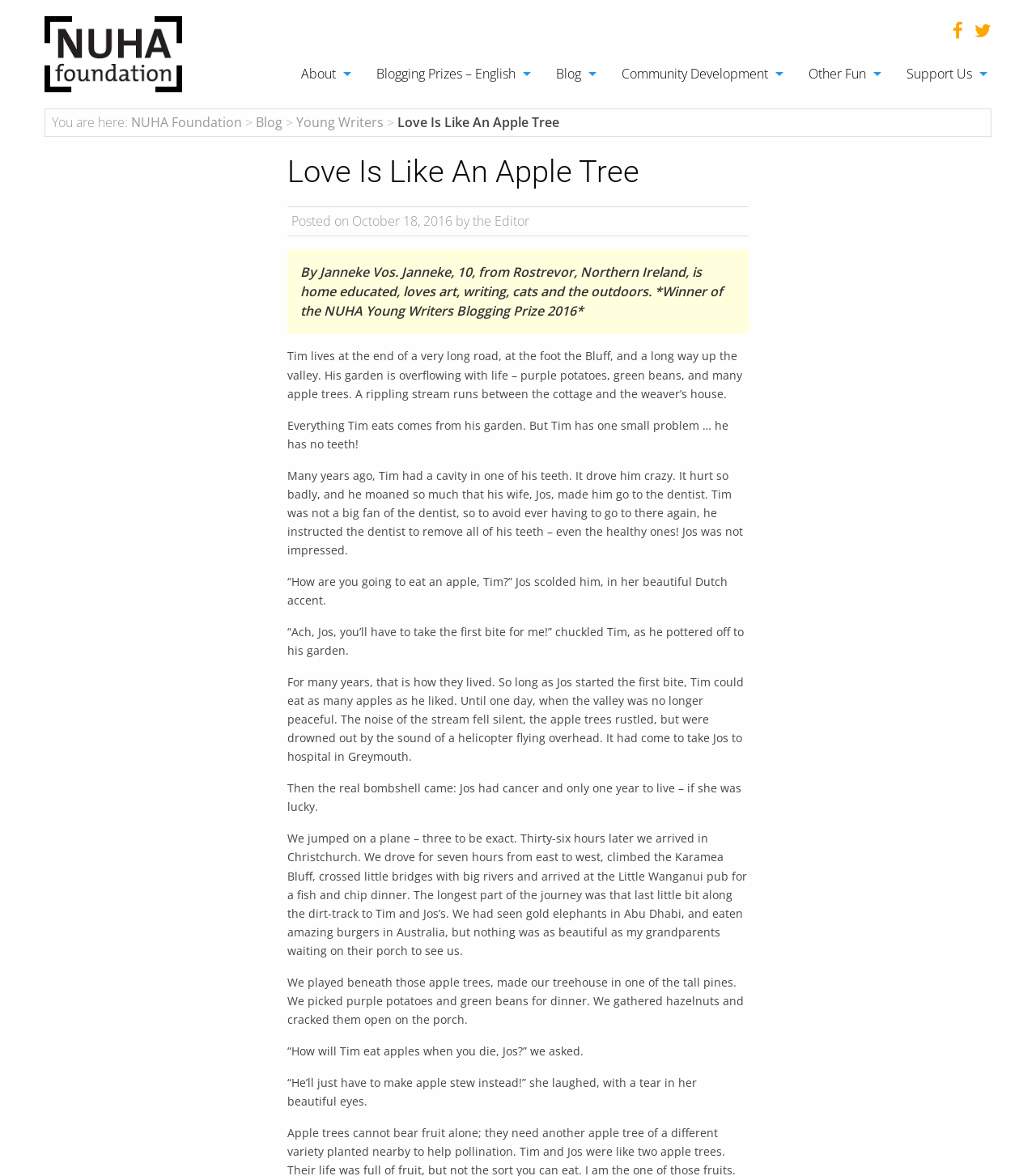Determine the coordinates of the bounding box that should be clicked to complete the instruction: "Explore the Community Development page". The coordinates should be represented by four float numbers between 0 and 1: [left, top, right, bottom].

[0.588, 0.049, 0.76, 0.076]